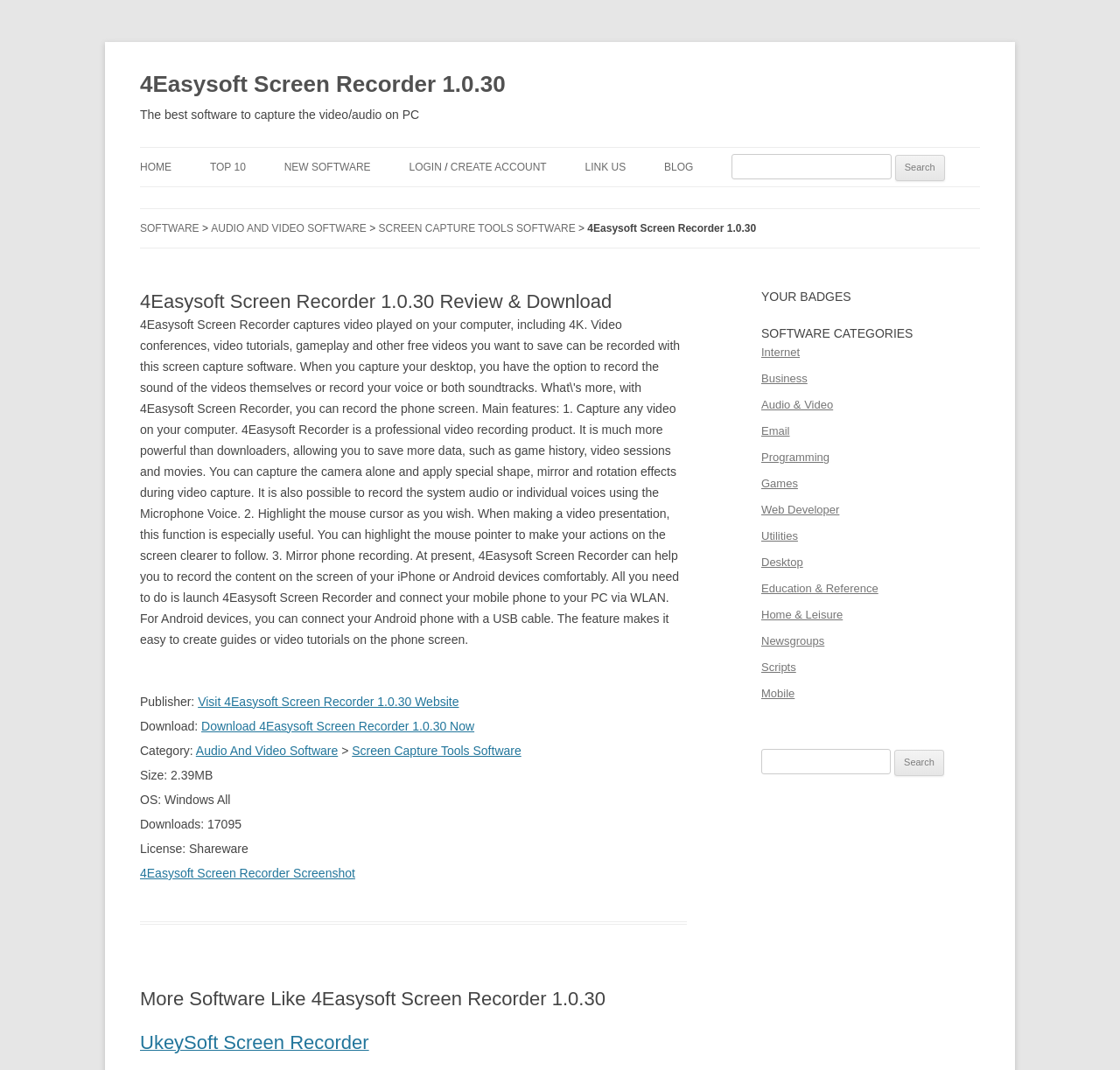Please determine the bounding box coordinates for the UI element described here. Use the format (top-left x, top-left y, bottom-right x, bottom-right y) with values bounded between 0 and 1: Audio And Video Software

[0.175, 0.695, 0.302, 0.708]